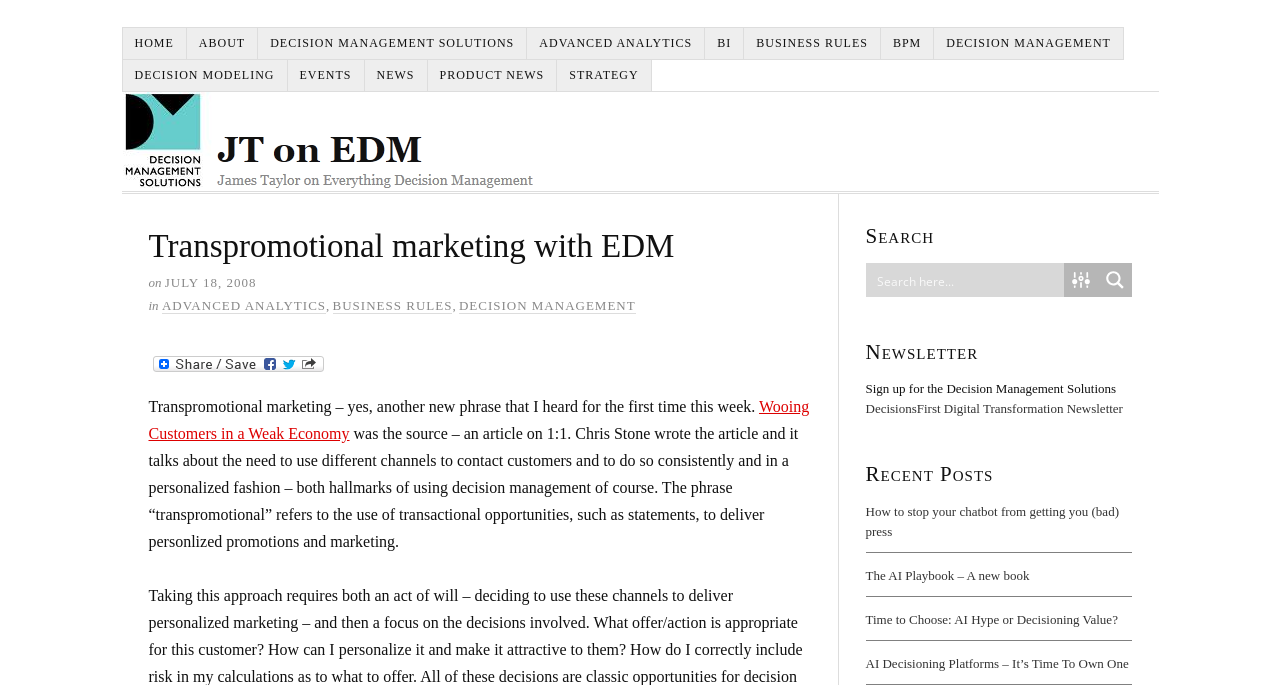Extract the main title from the webpage and generate its text.

Transpromotional marketing with EDM